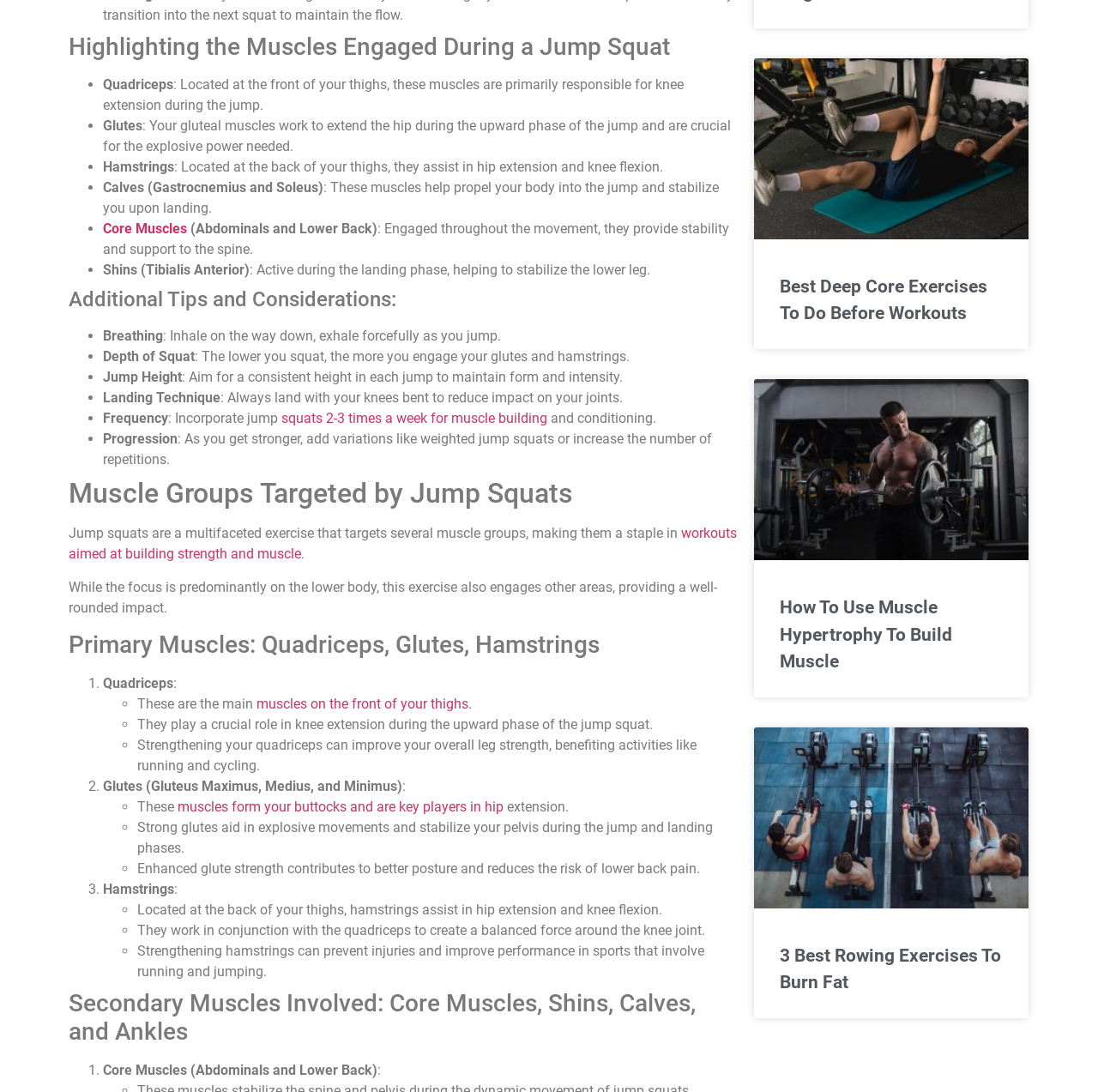What is the benefit of strengthening quadriceps?
Please provide a detailed answer to the question.

According to the webpage, strengthening quadriceps can improve overall leg strength, benefiting activities like running and cycling, as stated in the section 'Primary Muscles: Quadriceps, Glutes, Hamstrings'.